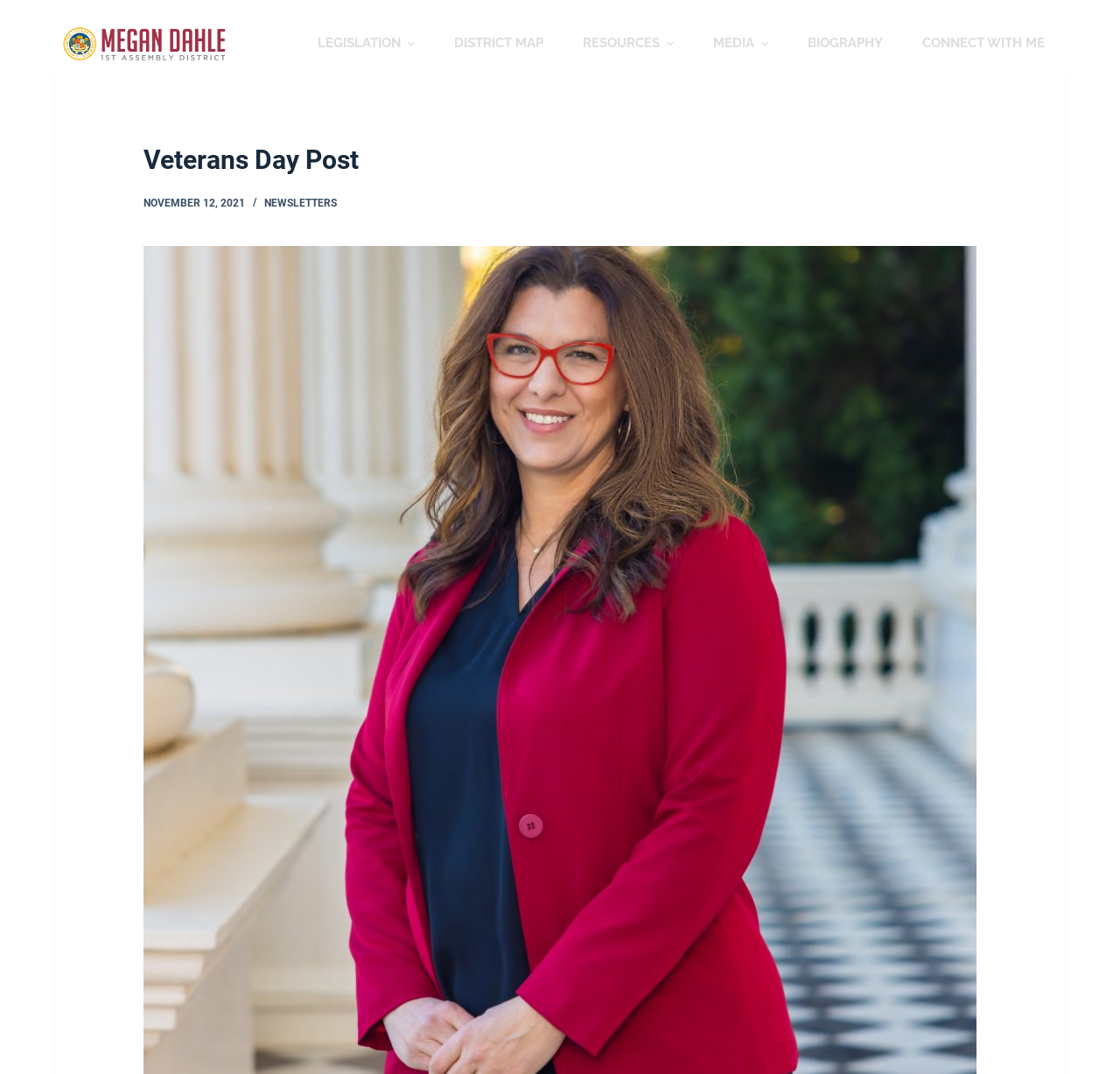Give a detailed explanation of the elements present on the webpage.

This webpage is about a Veterans Day post, specifically honoring former Senator Maurice Johannessen for his service to the country and the North State. 

At the top left corner, there is a link to skip to the content. Next to it, on the top left, is the AD01 logo, which is an image. 

On the top center, there is a horizontal navigation menu with several menu items, including "LEGISLATION", "DISTRICT MAP", "RESOURCES", "MEDIA", "BIOGRAPHY", and "CONNECT WITH ME". Each menu item has an accompanying image. 

Below the navigation menu, there is a header section with a heading that reads "Veterans Day Post". To the right of the heading, there is a time stamp that indicates the post was made on November 12, 2021. 

On the top right, there is a link to NEWSLETTERS.